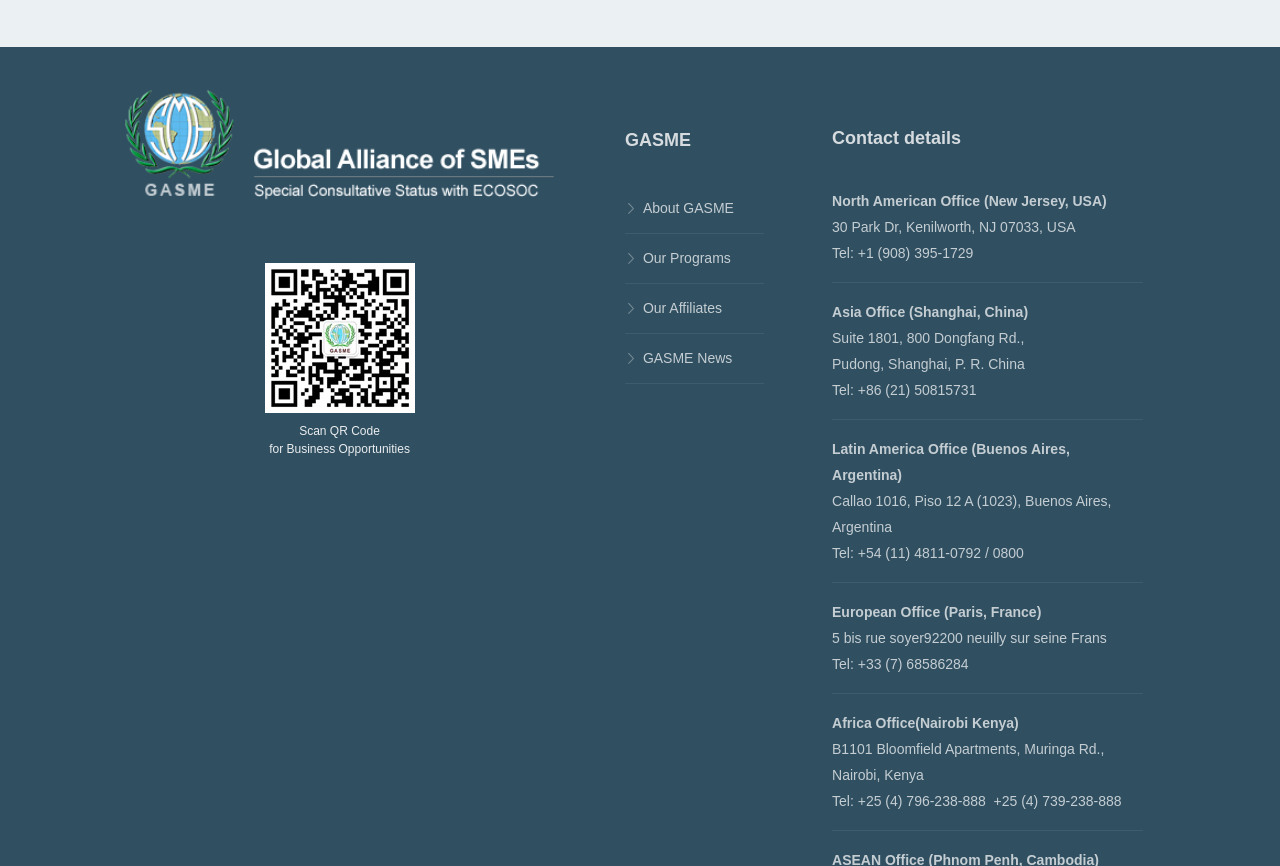From the webpage screenshot, predict the bounding box of the UI element that matches this description: "GASME News".

[0.502, 0.404, 0.572, 0.422]